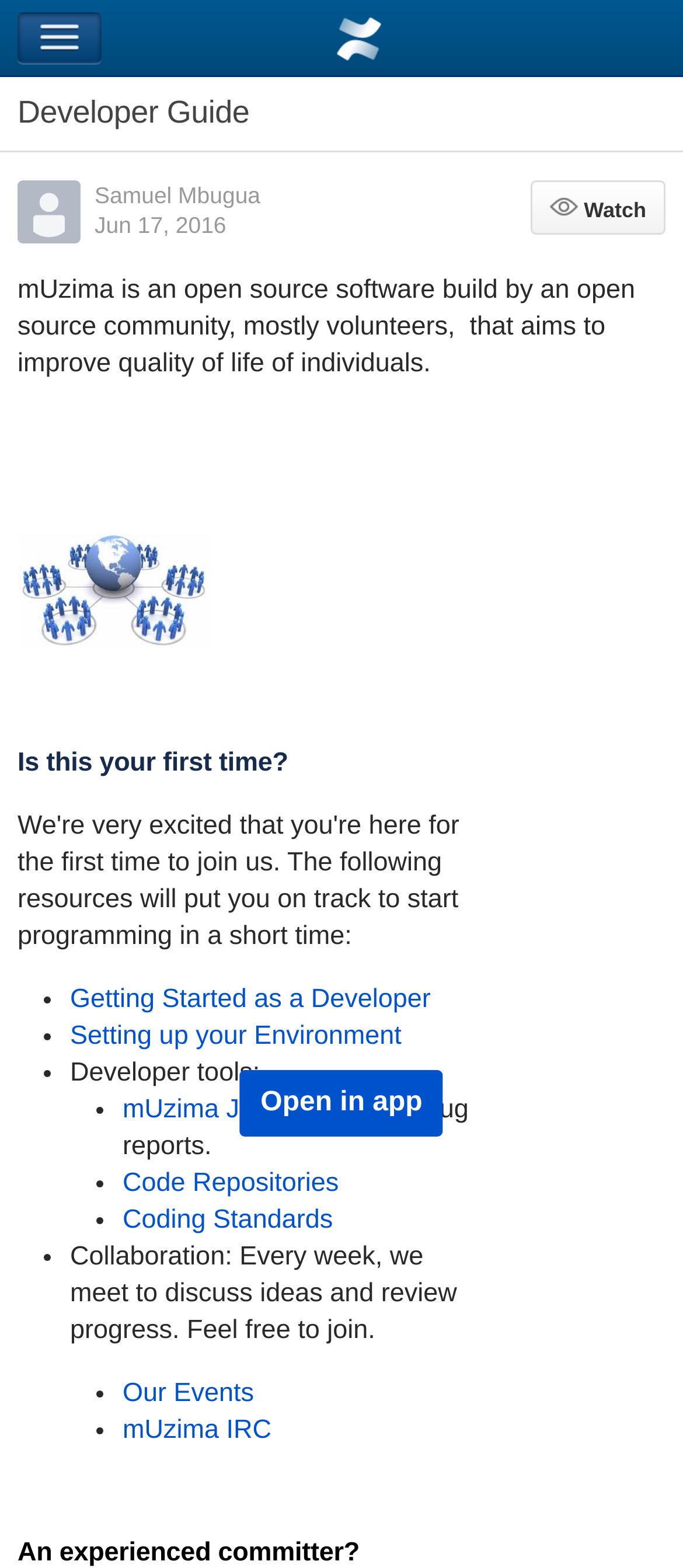Explain the webpage in detail, including its primary components.

The webpage is titled "Confluence Mobile - mUzima Wiki" and appears to be a developer guide for the mUzima open-source software. At the top, there is a navigation button and a heading that reads "Confluence Mobile". Below this, there is a larger heading that says "Developer Guide".

On the left side of the page, there is a layout table that contains an author's avatar image, a link to the author's name "Samuel Mbugua", and a timestamp "Jun 17, 2016". 

To the right of this table, there is a button labeled "Watch Watch" and a block of text that describes mUzima as an open-source software built by a community of volunteers. The text is divided into three paragraphs, with the first two paragraphs describing the purpose of mUzima and the third paragraph explaining its goals.

Below this text, there is an image, followed by a heading that asks "Is this your first time?" and a paragraph of text that offers resources to help new developers get started. The resources are listed in a bulleted format, with links to guides such as "Getting Started as a Developer", "Setting up your Environment", and "Developer tools". There are also links to external resources like "mUzima Jira" and "Code Repositories".

Further down the page, there is a section on collaboration, which mentions weekly meetings to discuss ideas and review progress. The page ends with a list of links to events and resources, including "mUzima IRC". There is also a button labeled "Open in app" located near the bottom of the page.